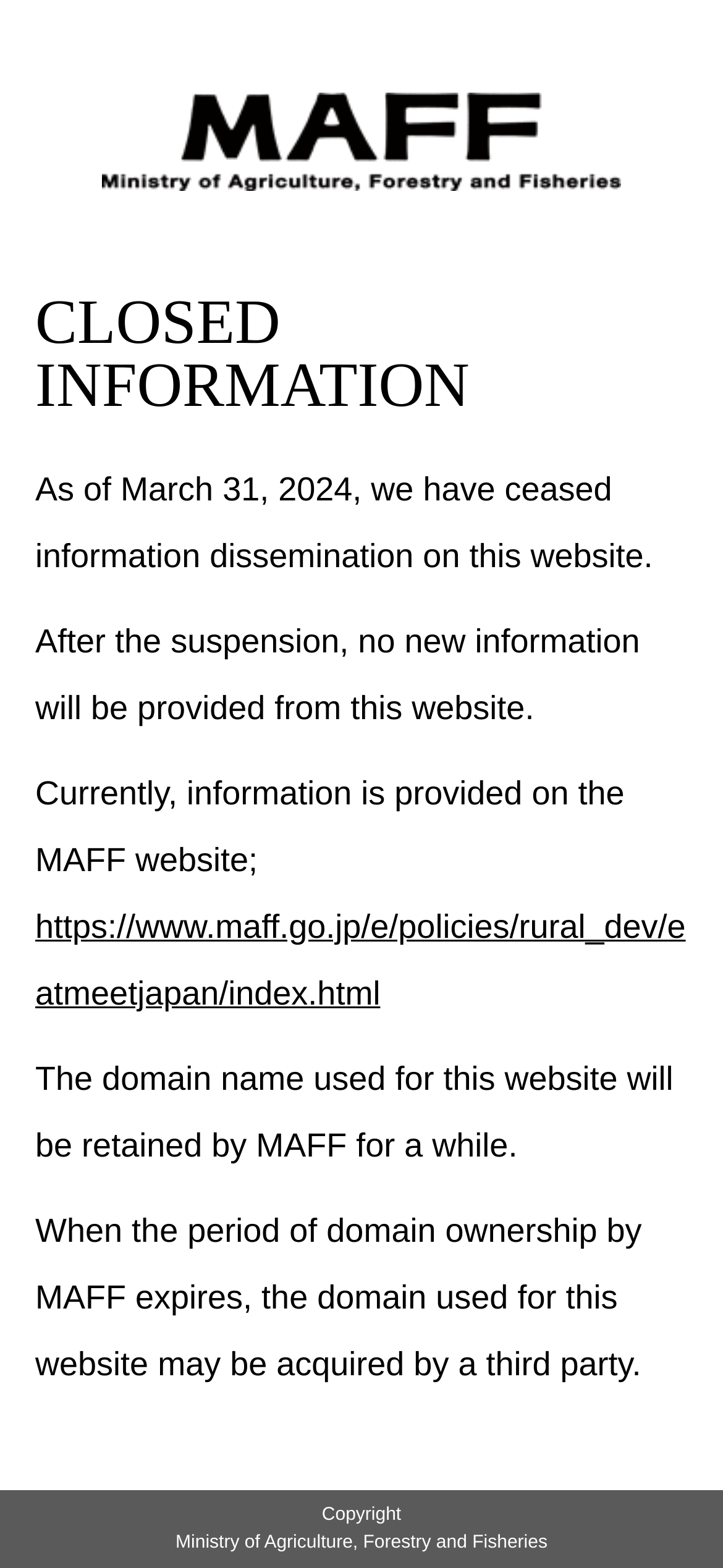Elaborate on the information and visuals displayed on the webpage.

The webpage is dedicated to the "EAT! MEET! JAPAN" project, which promotes the best Japanese food experiences nationwide, commissioned by the Ministry of Agriculture, Forestry and Fisheries. 

At the top of the page, there is an image of the Ministry of Agriculture, Forestry and Fisheries logo, taking up most of the width. Below the logo, there are four paragraphs of text, aligned to the left, which announce the cessation of information dissemination on the website as of March 31, 2024. The text explains that no new information will be provided, and instead, information can be found on the MAFF website, with a link provided. Additionally, it is mentioned that the domain name will be retained by MAFF for a while before potentially being acquired by a third party.

At the bottom of the page, there is a copyright notice, attributed to the Ministry of Agriculture, Forestry and Fisheries, positioned near the center of the page.